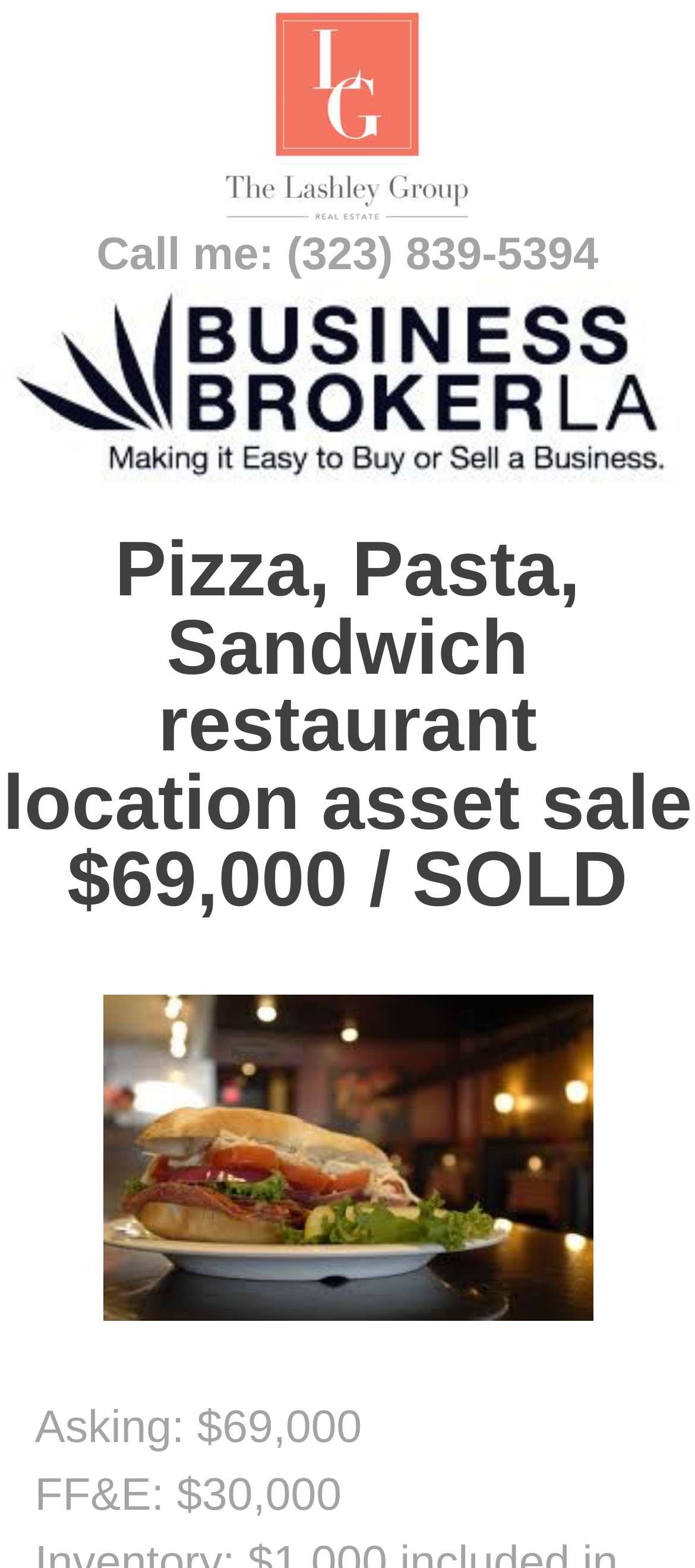Based on the image, please elaborate on the answer to the following question:
What type of business is for sale?

I found that the business for sale is a restaurant by looking at the heading element that says 'Pizza, Pasta, Sandwich restaurant location asset sale $69,000 / SOLD'.